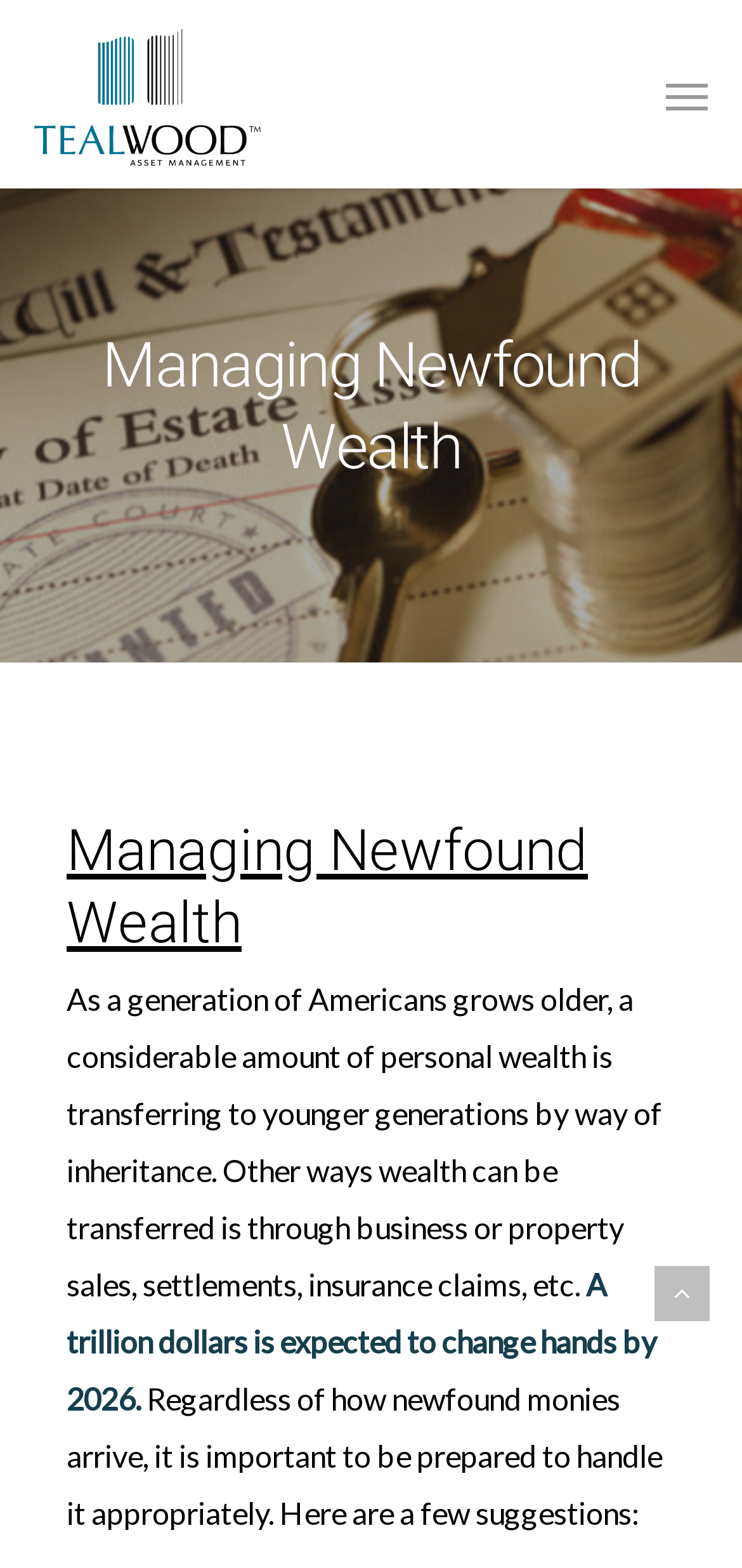Locate the bounding box coordinates for the element described below: "alt="Tealwood Asset Management"". The coordinates must be four float values between 0 and 1, formatted as [left, top, right, bottom].

[0.046, 0.015, 0.352, 0.106]